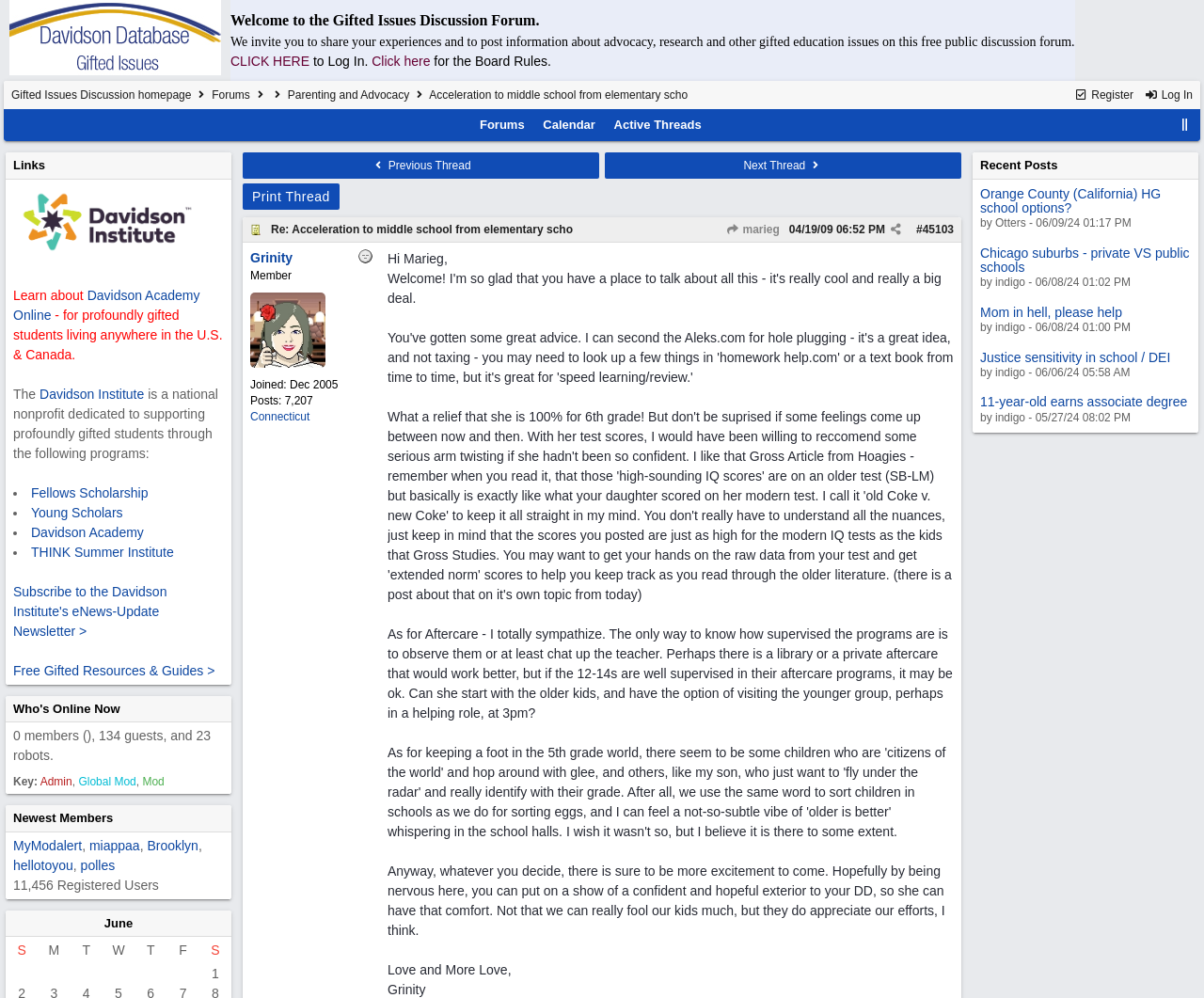What type of students is the Davidson Academy Online for?
Make sure to answer the question with a detailed and comprehensive explanation.

I found a table cell with a description 'Learn about Davidson Academy Online - for profoundly gifted students living anywhere in the U.S. & Canada...'. This suggests that the Davidson Academy Online is an online program specifically designed for profoundly gifted students.